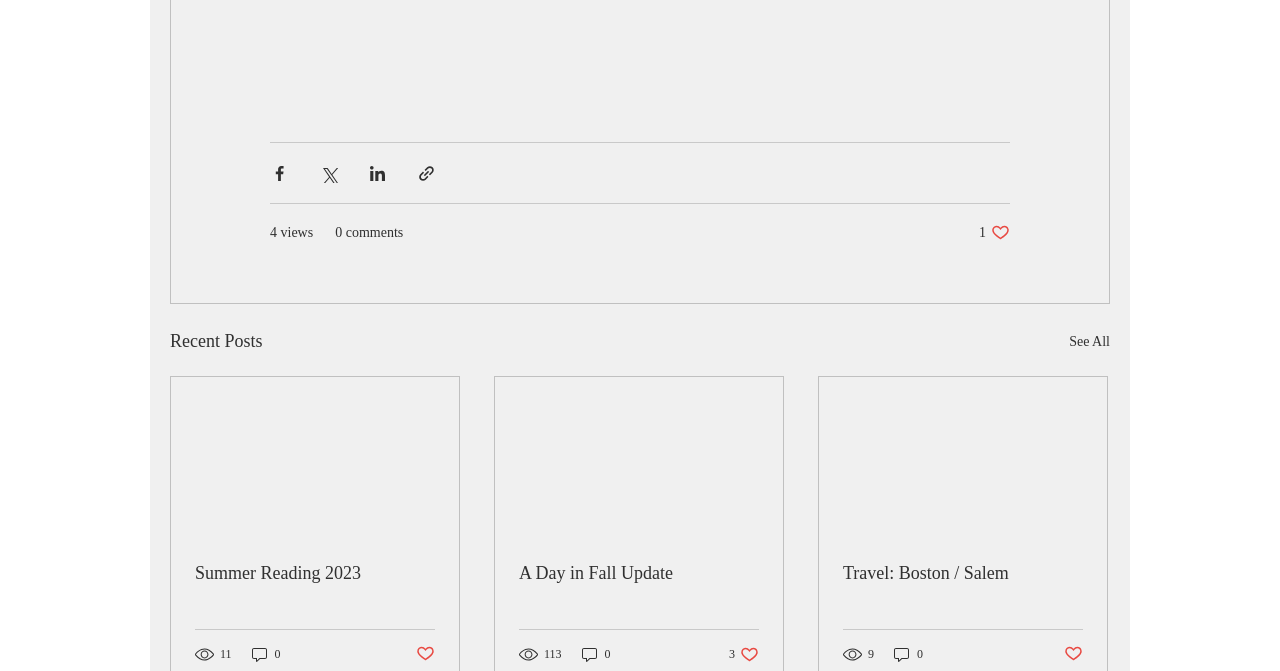Identify the bounding box coordinates of the part that should be clicked to carry out this instruction: "Check IPL schedule".

None